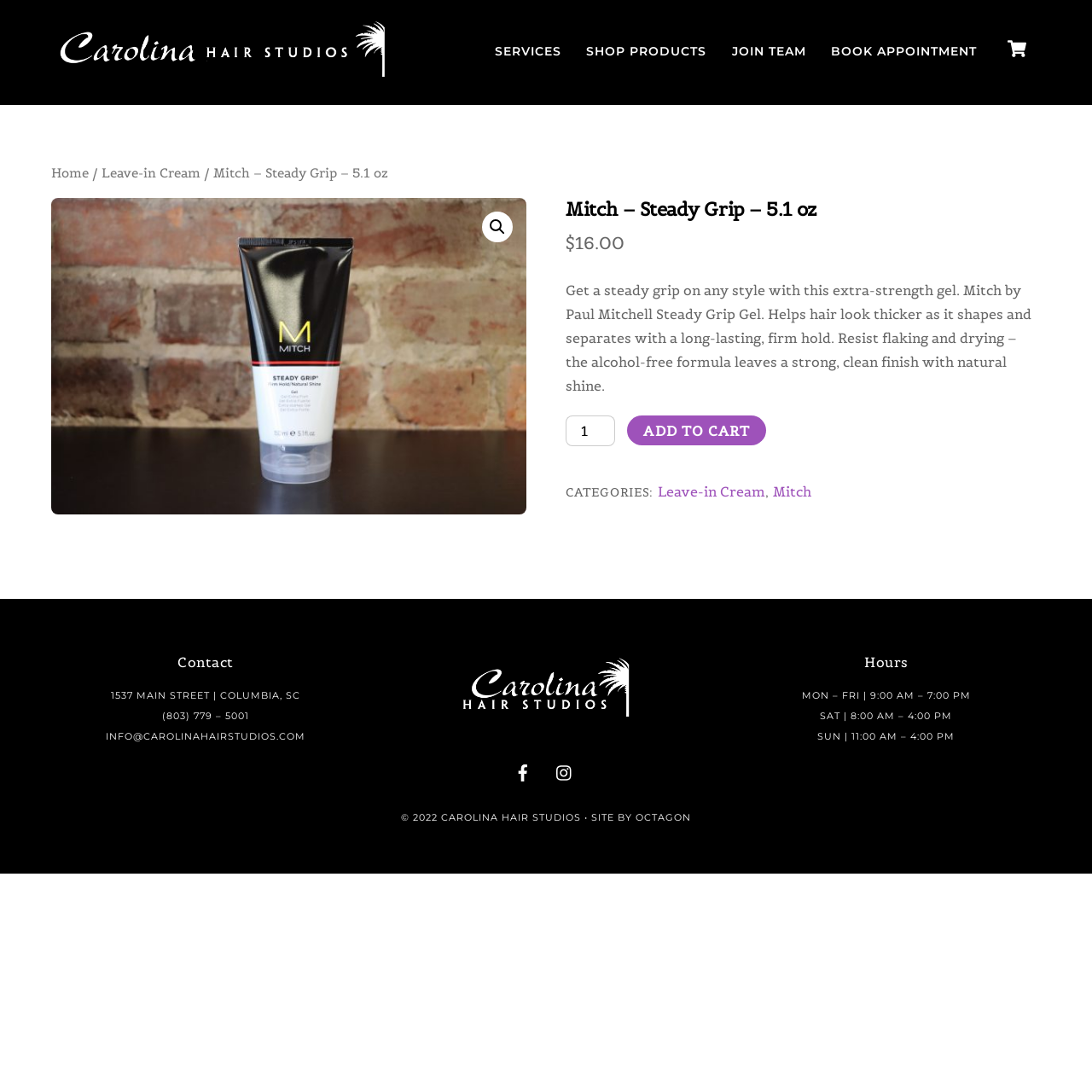Determine the bounding box coordinates of the clickable region to execute the instruction: "Book an appointment". The coordinates should be four float numbers between 0 and 1, denoted as [left, top, right, bottom].

[0.754, 0.03, 0.908, 0.065]